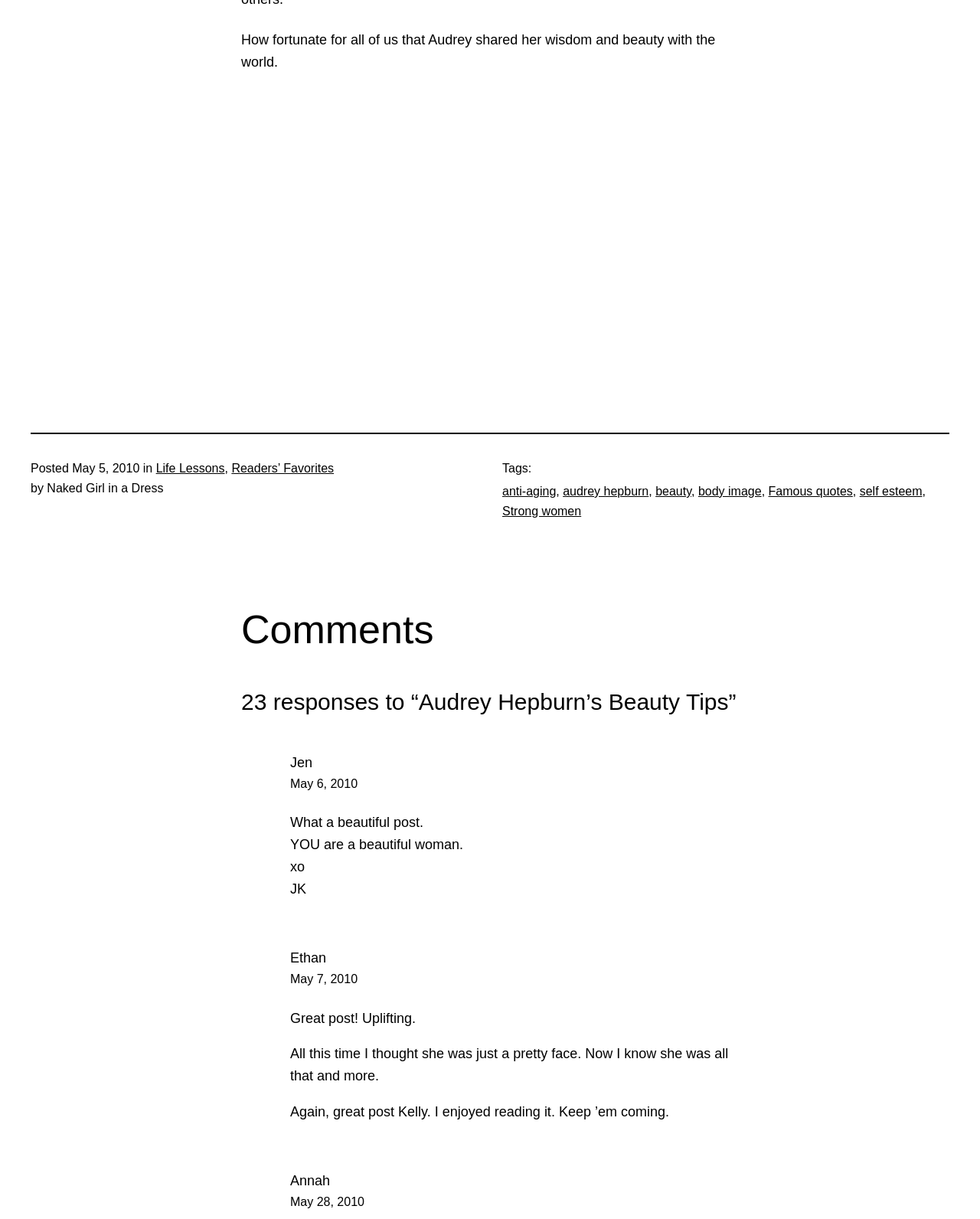How many tags are there?
Utilize the information in the image to give a detailed answer to the question.

I counted the number of tags by looking at the links 'anti-aging', 'audrey hepburn', 'beauty', 'body image', 'Famous quotes', and 'self esteem'.